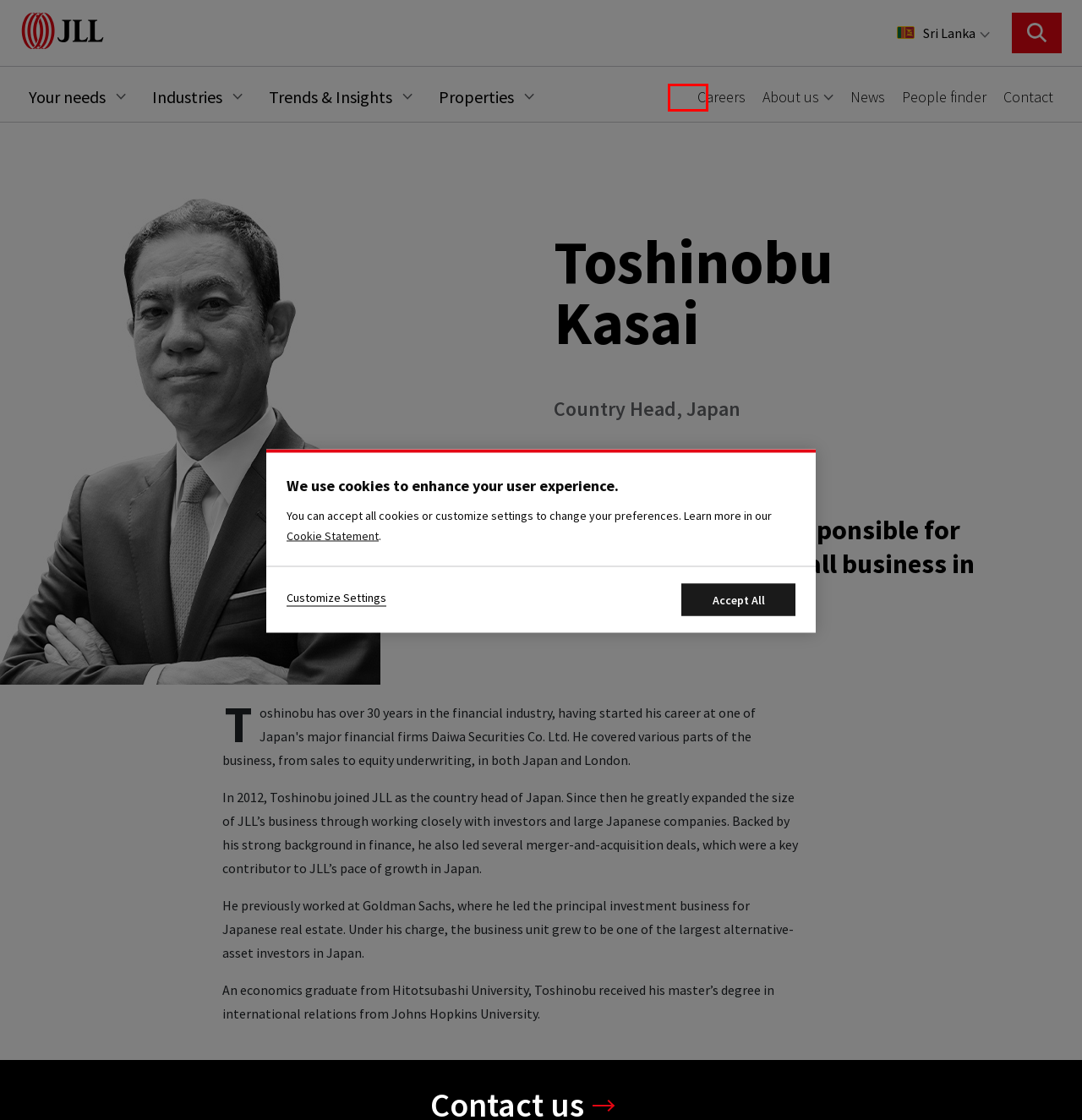You are presented with a screenshot of a webpage with a red bounding box. Select the webpage description that most closely matches the new webpage after clicking the element inside the red bounding box. The options are:
A. JLL Philippines | Commercial Real Estate | Investment Management
B. Real Estate Advisors & Professionals  | JLL
C. Real Estate Advisors & Professionals | JLL Belgium
D. مستشارون ومهنيون عقاريون | جيه إل إل
E. Consulenti e professionisti immobiliari  | JLL Italia
F. Real Estate Advisors & Professionals | JLL Ireland
G. Zarządzanie nieruchomościami i inwestycjami | JLL Polska
H. Real Estate Advisors & Professionals | JLL MENA

G